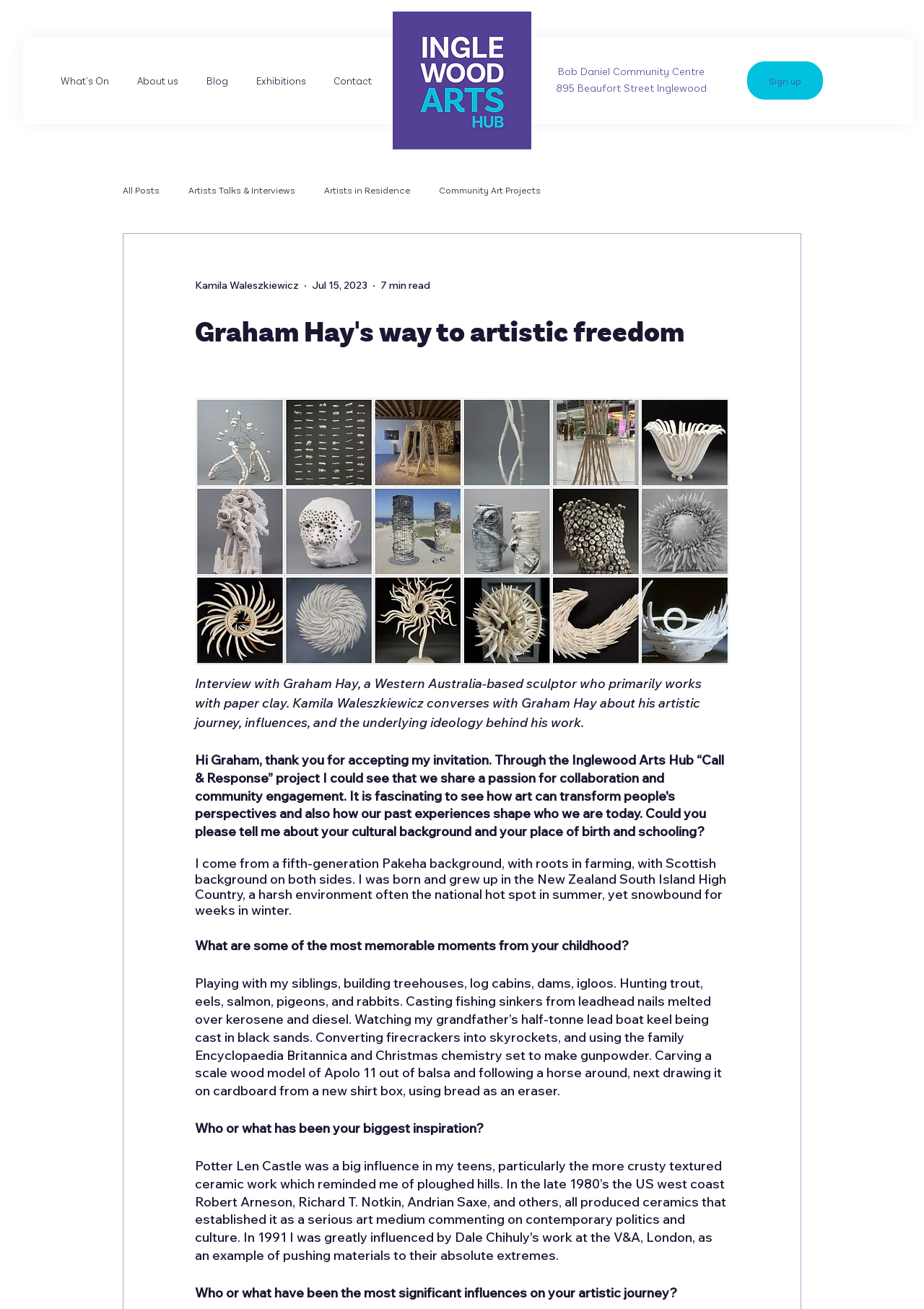Please specify the bounding box coordinates of the element that should be clicked to execute the given instruction: 'Sign up for the community'. Ensure the coordinates are four float numbers between 0 and 1, expressed as [left, top, right, bottom].

[0.809, 0.047, 0.89, 0.076]